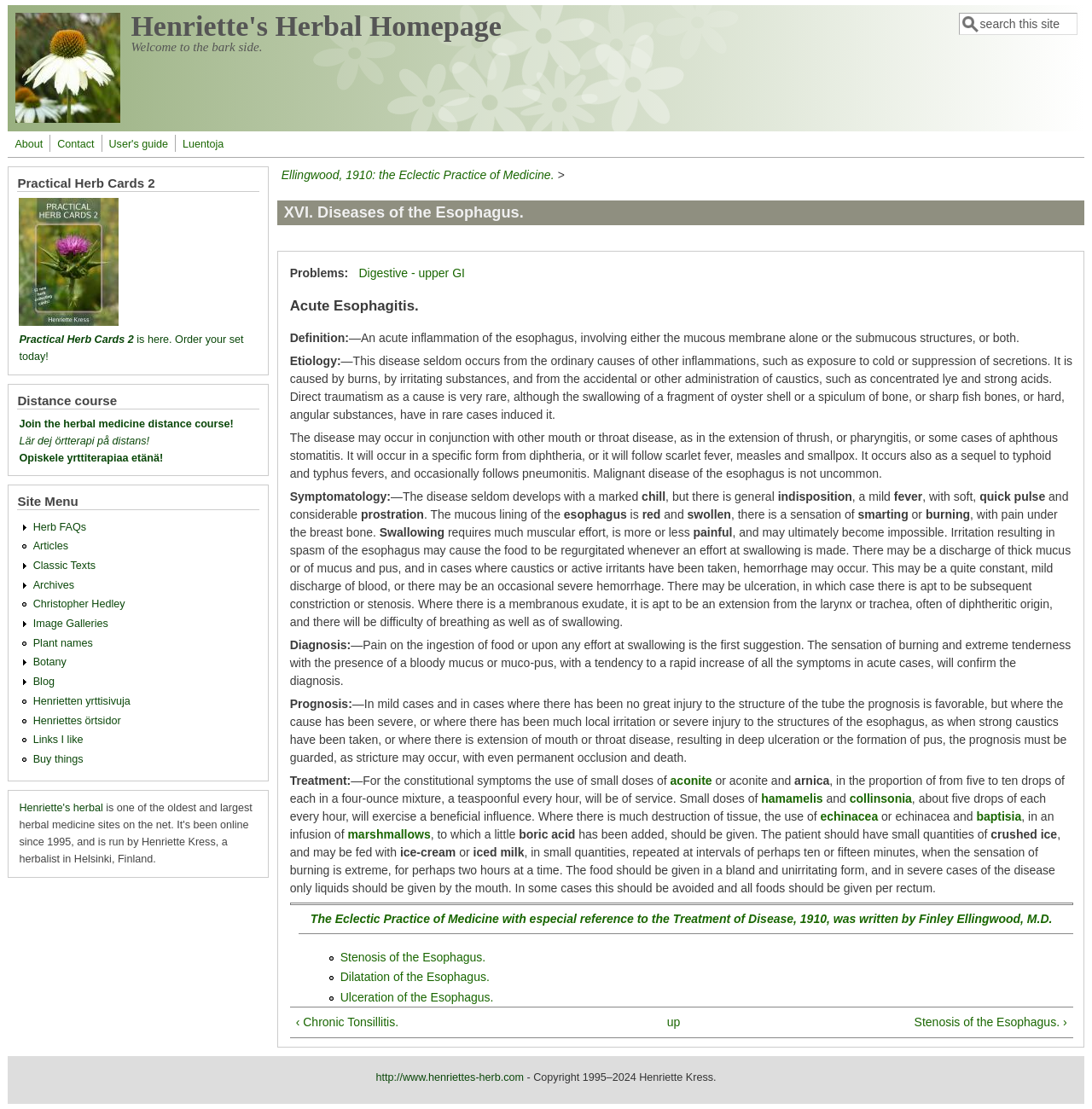Identify the bounding box coordinates of the clickable region required to complete the instruction: "learn about the treatment of esophagus diseases". The coordinates should be given as four float numbers within the range of 0 and 1, i.e., [left, top, right, bottom].

[0.265, 0.698, 0.321, 0.71]